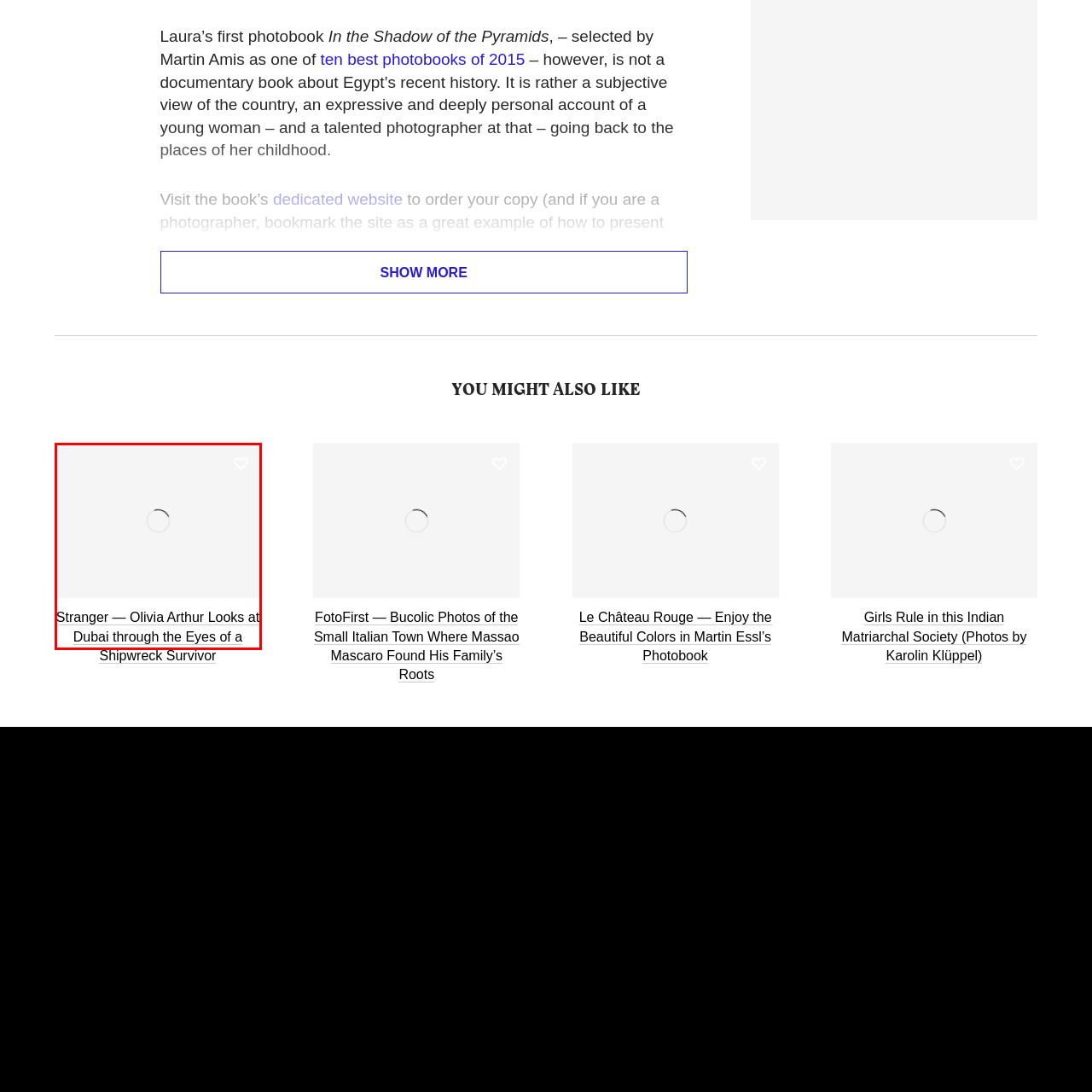Describe fully the image that is contained within the red bounding box.

This image features the title "Stranger — Olivia Arthur Looks at Dubai through the Eyes of a Shipwreck Survivor." It suggests an exploration of diverse perspectives and narratives within the context of Dubai, possibly reflecting on themes of identity, belonging, and the contrast between personal experiences and the surrounding environment. The design likely emphasizes a minimalist aesthetic, drawing attention to the evocative title that hints at a unique storytelling approach through photography. The image's presentation encourages viewers to delve into the content, potentially leading to a deeper understanding of both the locale and the photographer's artistic vision.